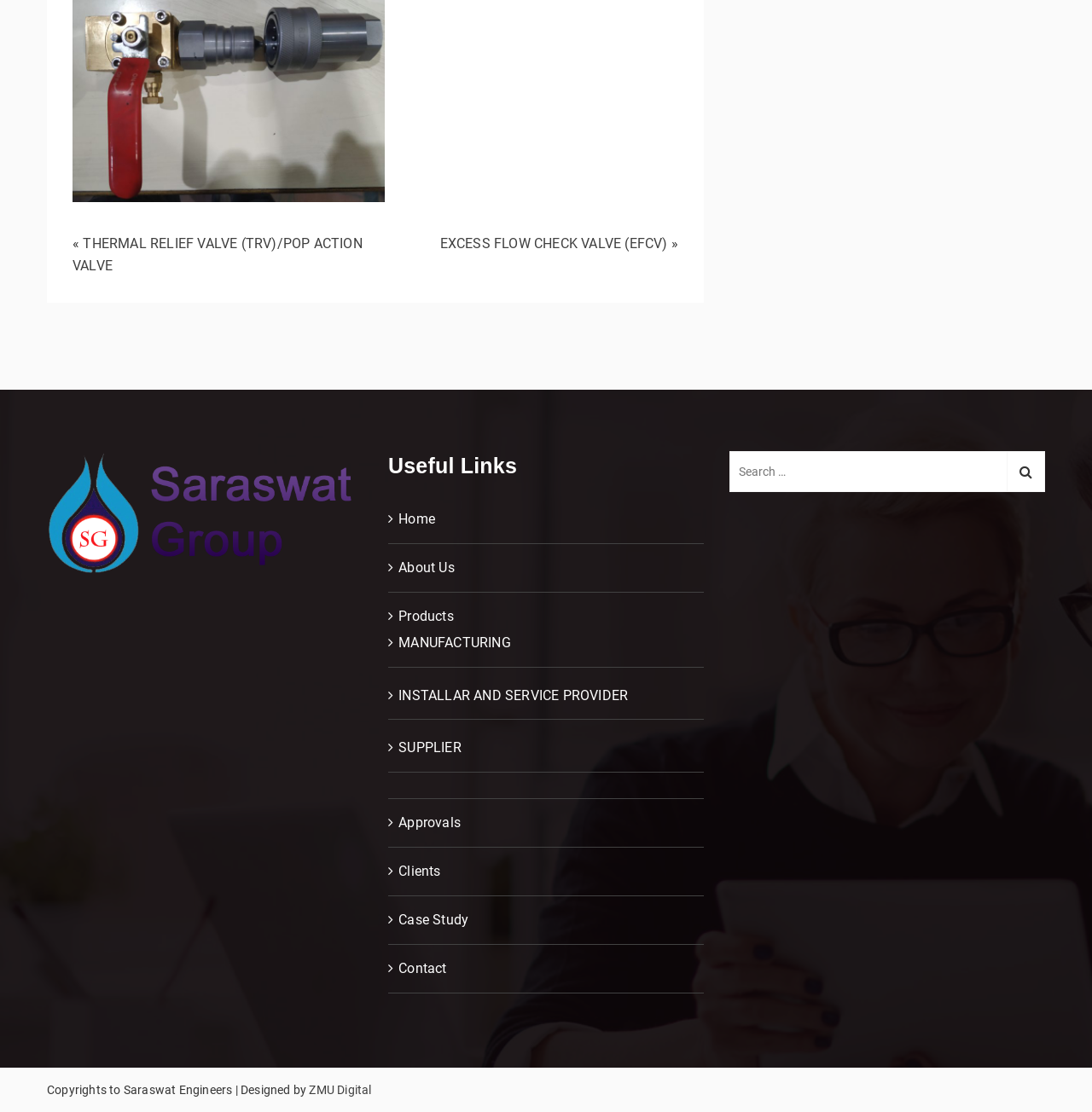What is the name of the company that owns the website?
Analyze the image and provide a thorough answer to the question.

The webpage's footer section contains a copyright notice that mentions the company 'Saraswat Engineers', indicating that they are the owners of the website.